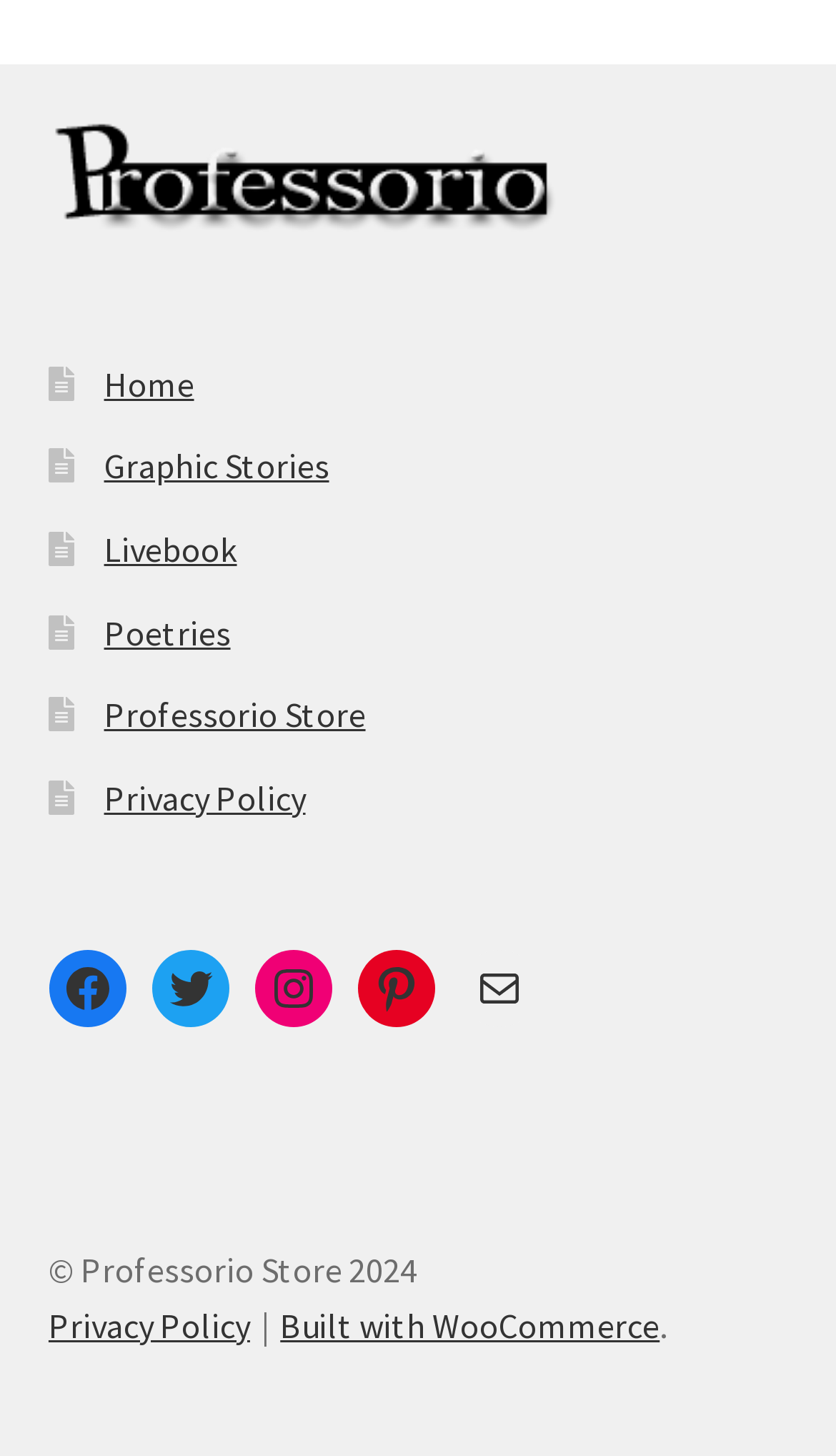Answer the question with a brief word or phrase:
What is the first menu item?

Home